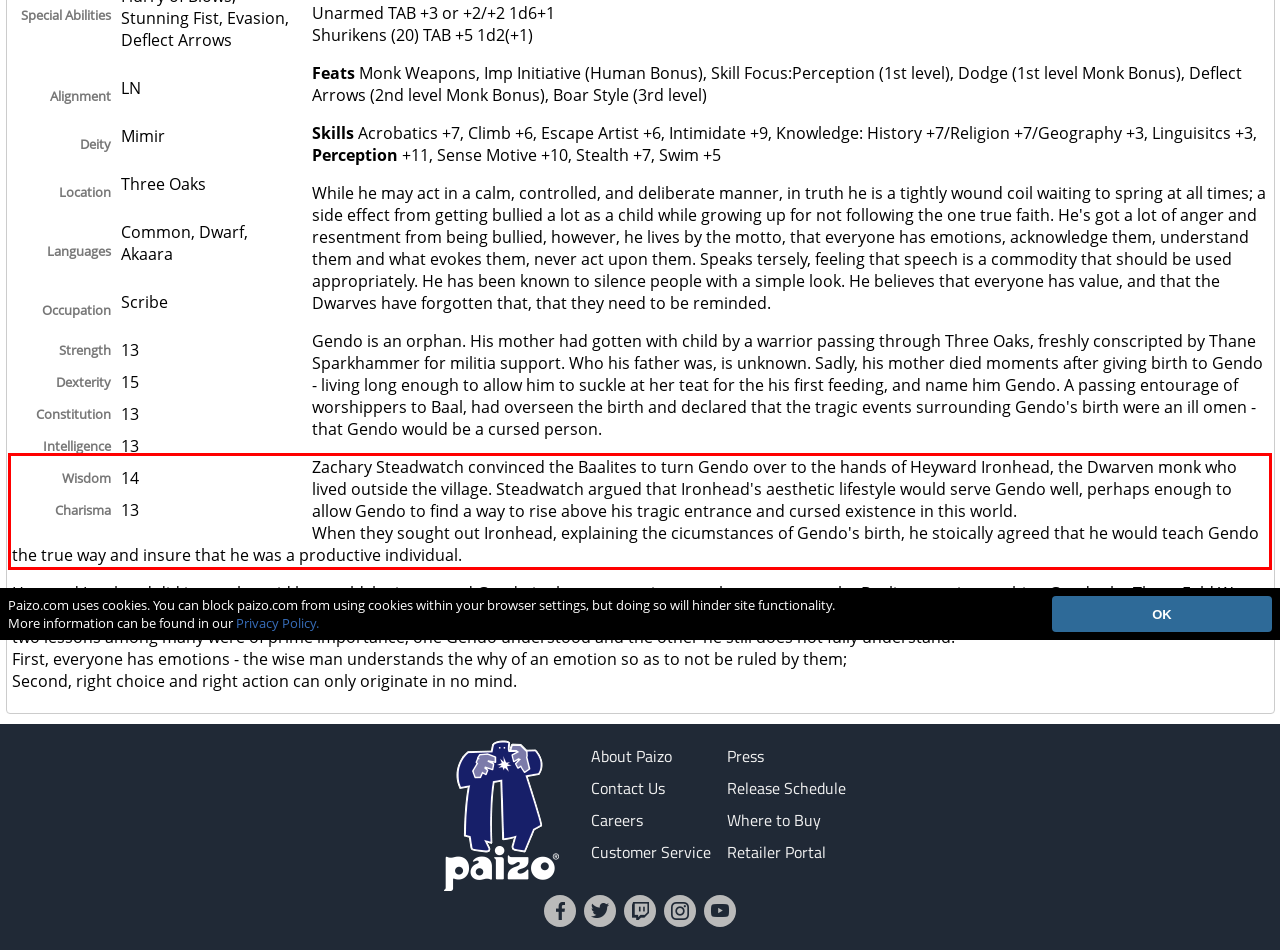From the screenshot of the webpage, locate the red bounding box and extract the text contained within that area.

Zachary Steadwatch convinced the Baalites to turn Gendo over to the hands of Heyward Ironhead, the Dwarven monk who lived outside the village. Steadwatch argued that Ironhead's aesthetic lifestyle would serve Gendo well, perhaps enough to allow Gendo to find a way to rise above his tragic entrance and cursed existence in this world. When they sought out Ironhead, explaining the cicumstances of Gendo's birth, he stoically agreed that he would teach Gendo the true way and insure that he was a productive individual.